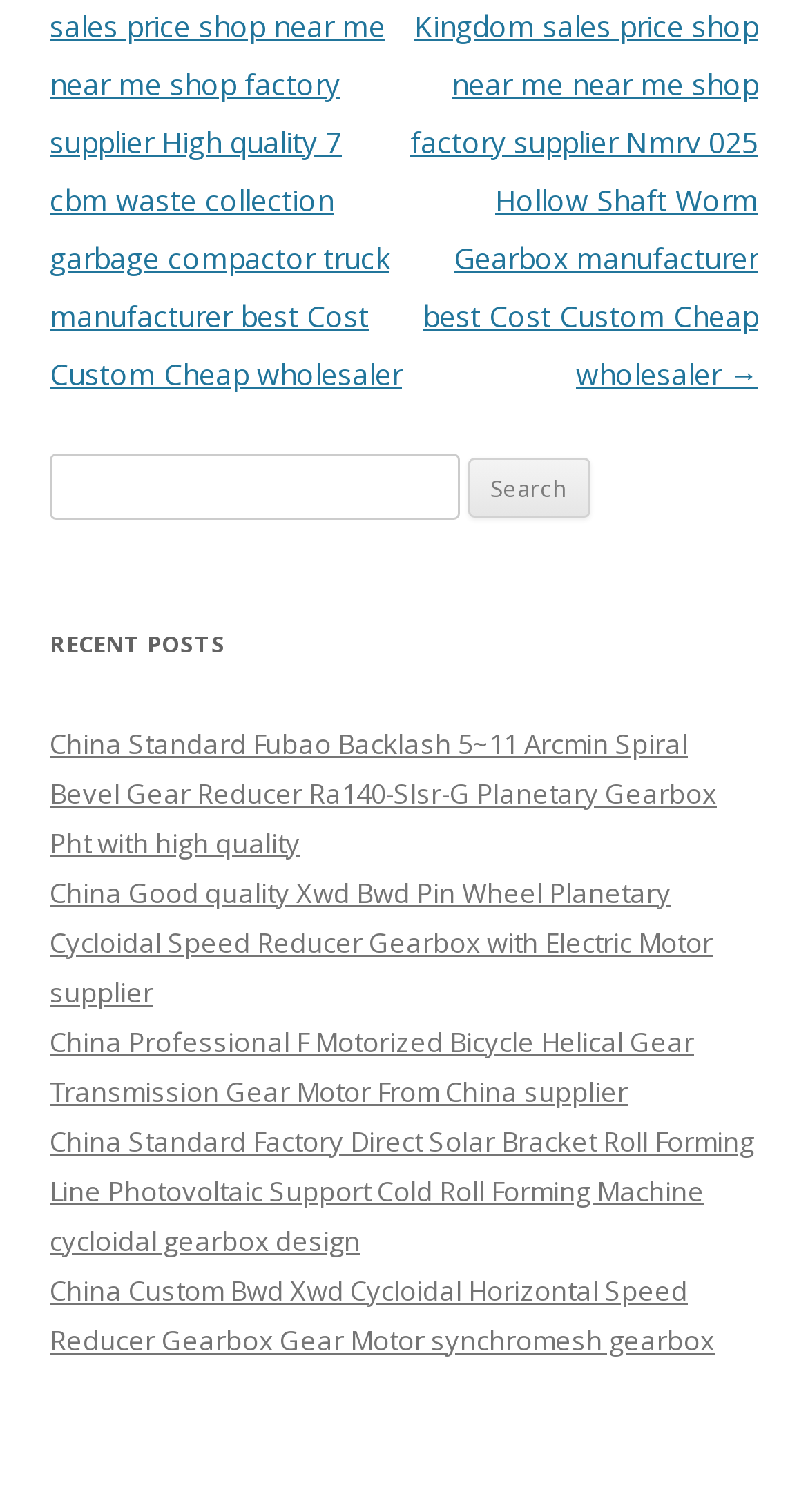How many posts are listed on the webpage?
Answer the question with a single word or phrase, referring to the image.

5